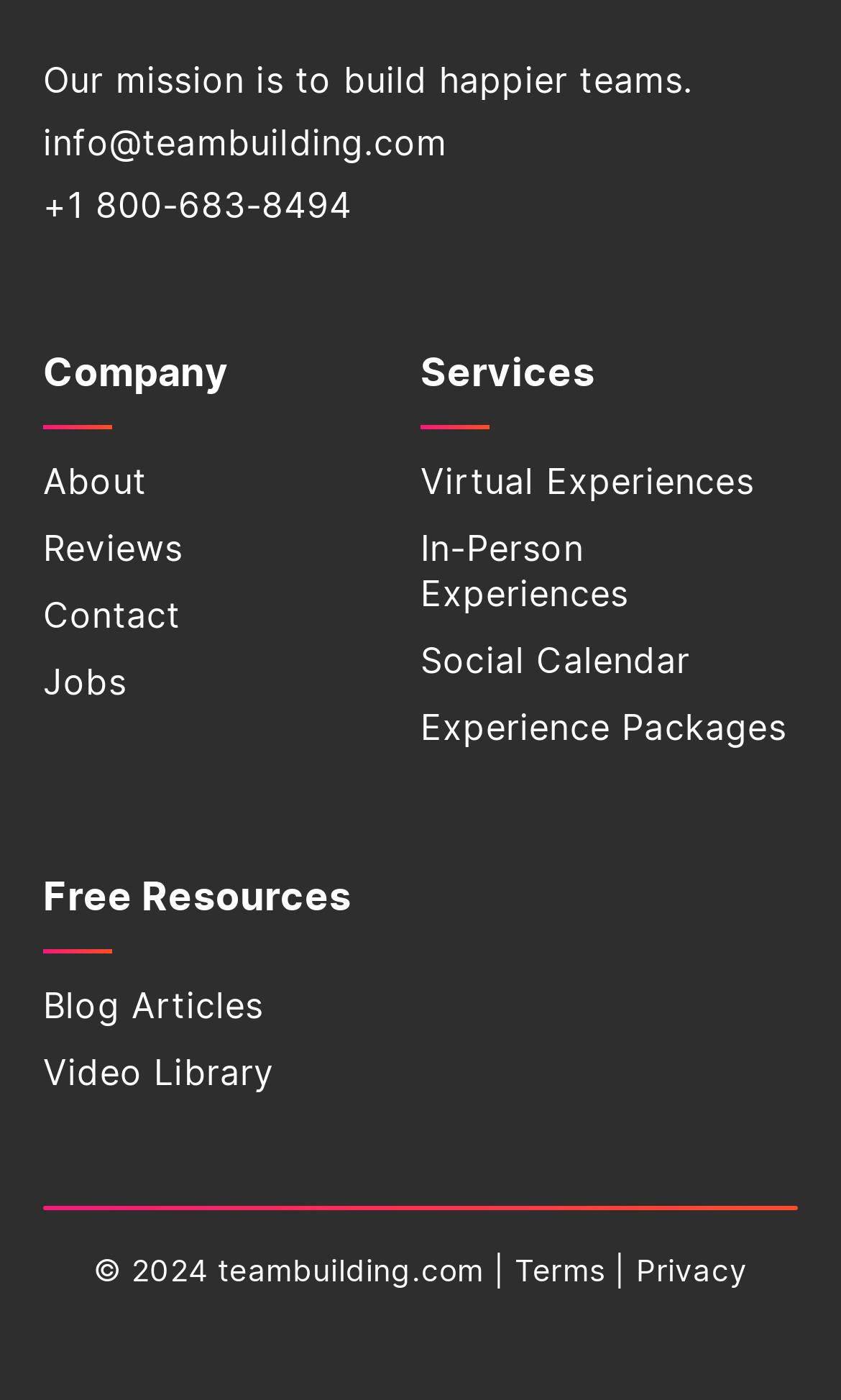Based on the element description: "+1 800-683-8494", identify the UI element and provide its bounding box coordinates. Use four float numbers between 0 and 1, [left, top, right, bottom].

[0.051, 0.135, 0.418, 0.159]